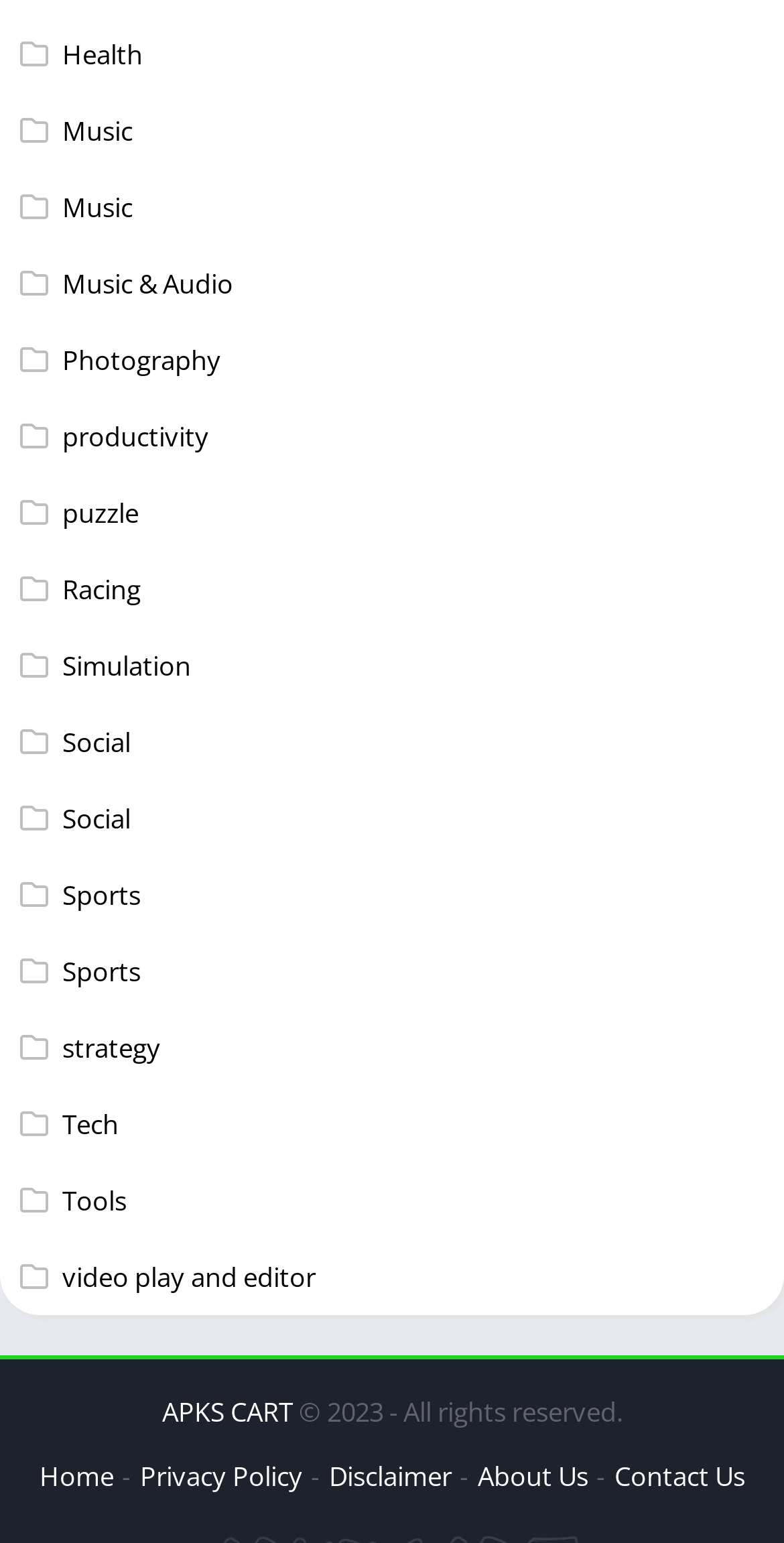Identify the bounding box coordinates of the clickable region to carry out the given instruction: "Visit APKS CART".

[0.206, 0.903, 0.373, 0.927]